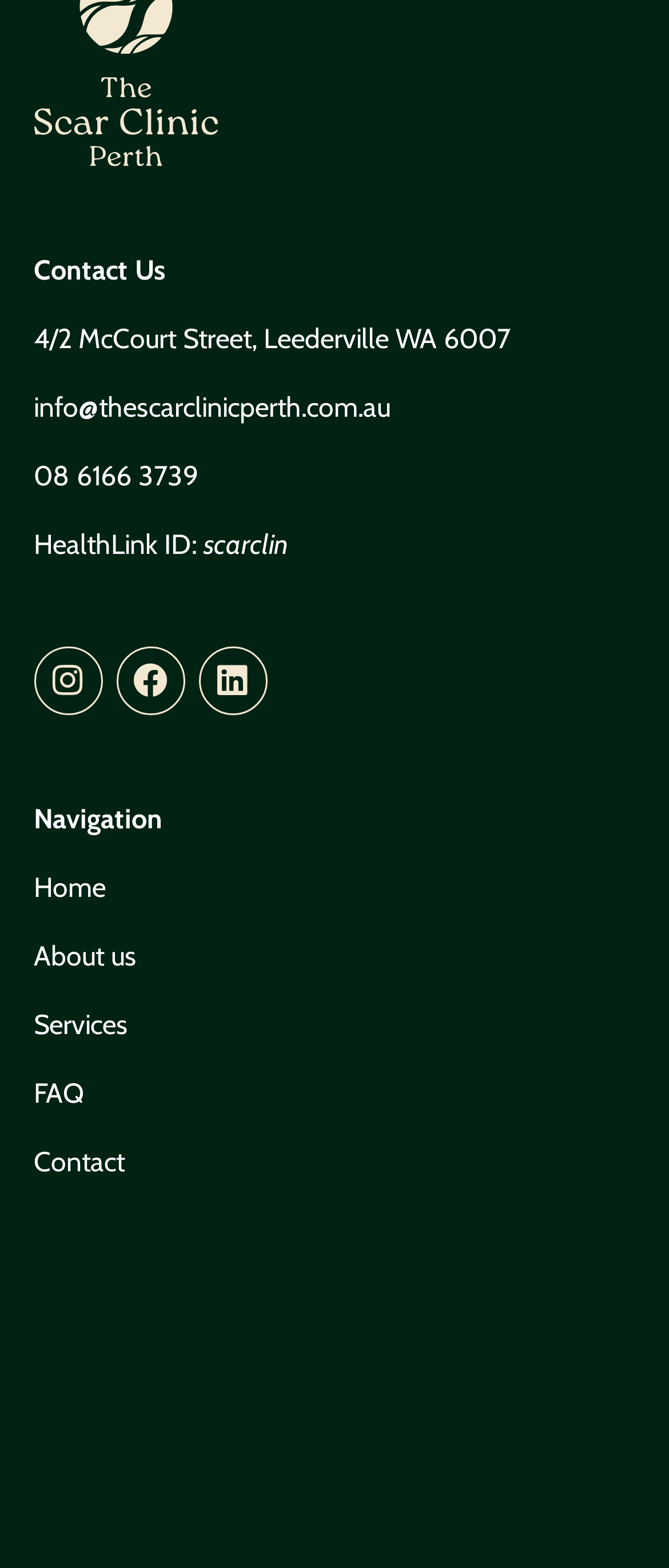Using the element description: "July 22, 2023July 22, 2023", determine the bounding box coordinates for the specified UI element. The coordinates should be four float numbers between 0 and 1, [left, top, right, bottom].

None